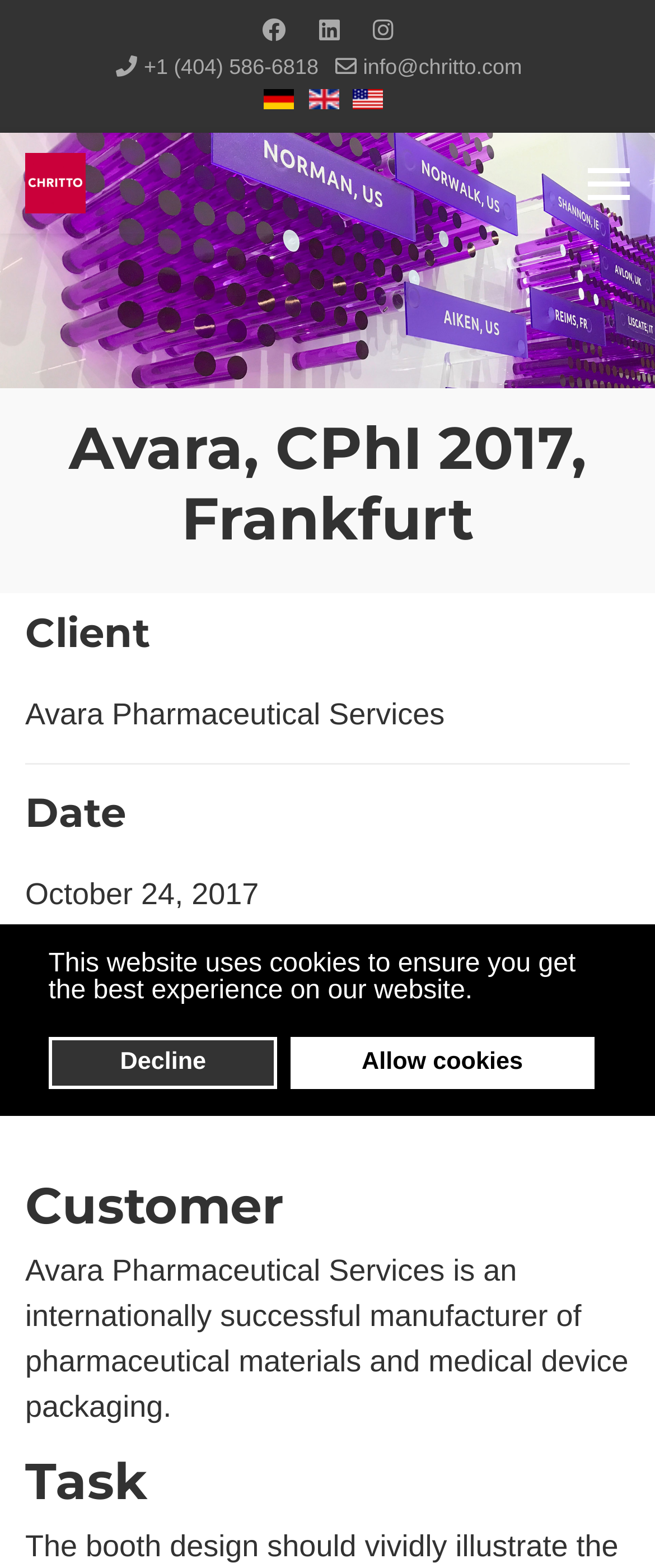Describe all the key features of the webpage in detail.

The webpage appears to be a case study or project showcase for Avara Pharmaceutical Services, a manufacturer of pharmaceutical materials and medical device packaging. 

At the top of the page, there are social media links to Facebook, LinkedIn, and Instagram, as well as a phone number and email address. Below these, there are three links with accompanying images, which seem to be related to exhibition booth construction services in Germany.

On the left side of the page, there is a logo for CHRITTO Exhibit Trade Show Booth Construction, and a menu link. Above the logo, there is a large background image that spans the entire width of the page, with a heading that reads "Avara, CPhI 2017, Frankfurt".

The main content of the page is divided into sections, each with a heading. The first section is labeled "Client" and displays the company name "Avara Pharmaceutical Services". The "Date" section shows the date "October 24, 2017". The "Tags" section lists two tags: "Peninsula Booth" and "under 50 m²". 

The "Customer" section provides a brief description of Avara Pharmaceutical Services, stating that it is an internationally successful manufacturer of pharmaceutical materials and medical device packaging. Finally, the "Task" section is present, but its content is not specified.

At the top of the page, there is a cookie consent dialog with a message and two buttons: "Decline" and "Allow cookies".